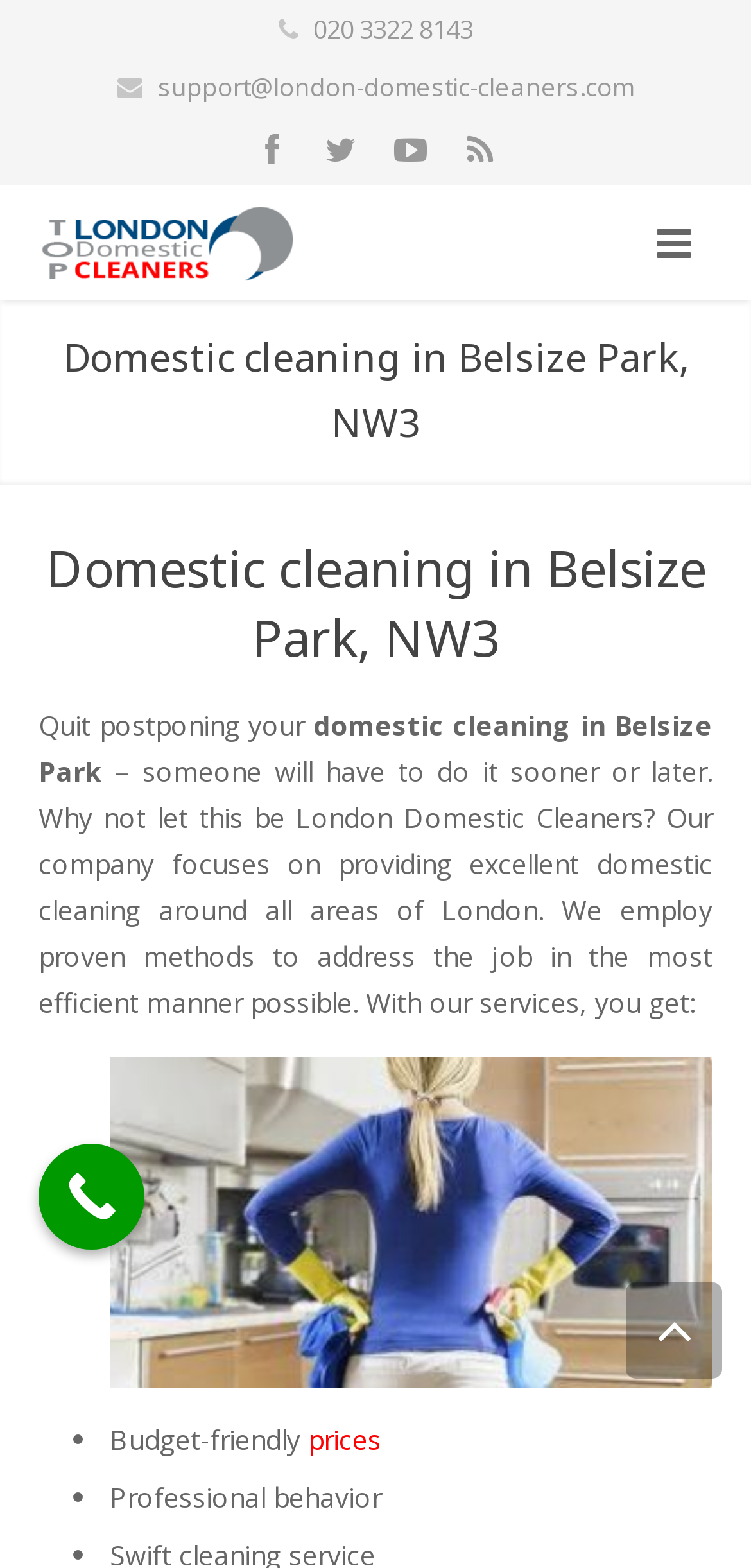Provide a thorough description of the webpage you see.

The webpage is about London Domestic Cleaners, a company that provides domestic cleaning services in Belsize Park, NW3. At the top, there is a phone number, 020 3322 8143, and an email address, support@london-domestic-cleaners.com, for customers to contact the company. Below the contact information, there are five social media links, represented by icons, aligned horizontally.

The main content of the webpage is divided into two sections. The first section has a heading that reads "Domestic cleaning in Belsize Park, NW3" and a brief introduction to the company's services. The text explains that the company focuses on providing excellent domestic cleaning around all areas of London using proven methods.

The second section is a list of benefits that customers can expect from the company's services. The list has two items, "Budget-friendly prices" and "Professional behavior", each marked with a bullet point. There is also an image related to domestic cleaning in Belsize Park below the list.

On the top-right corner, there is a logo of Top London Domestic Cleaners, which is also a link. At the bottom of the page, there is a "Call Now" button and a link to an unknown page represented by an icon.